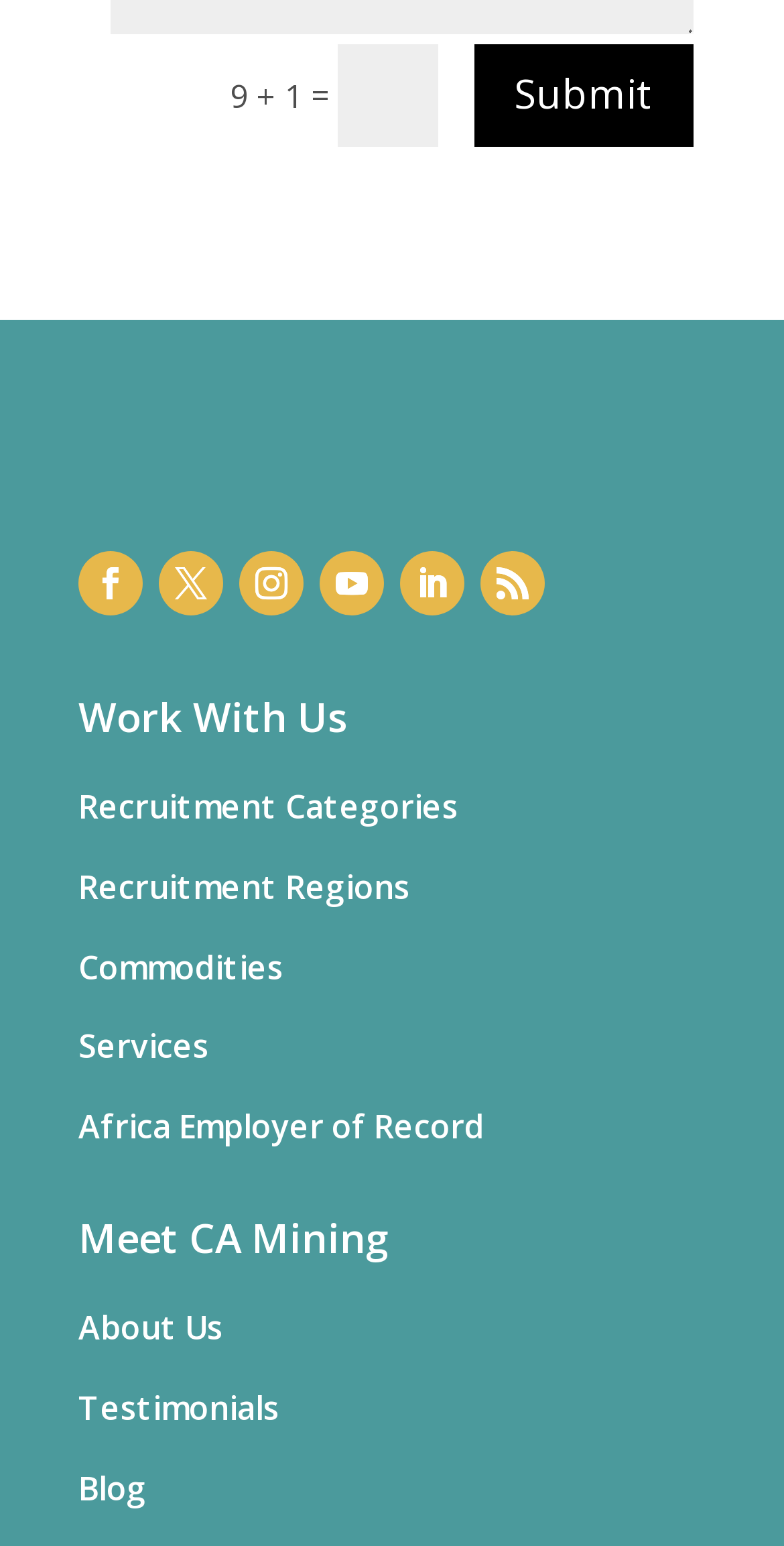Show the bounding box coordinates of the element that should be clicked to complete the task: "Explore Blog".

[0.1, 0.948, 0.187, 0.977]